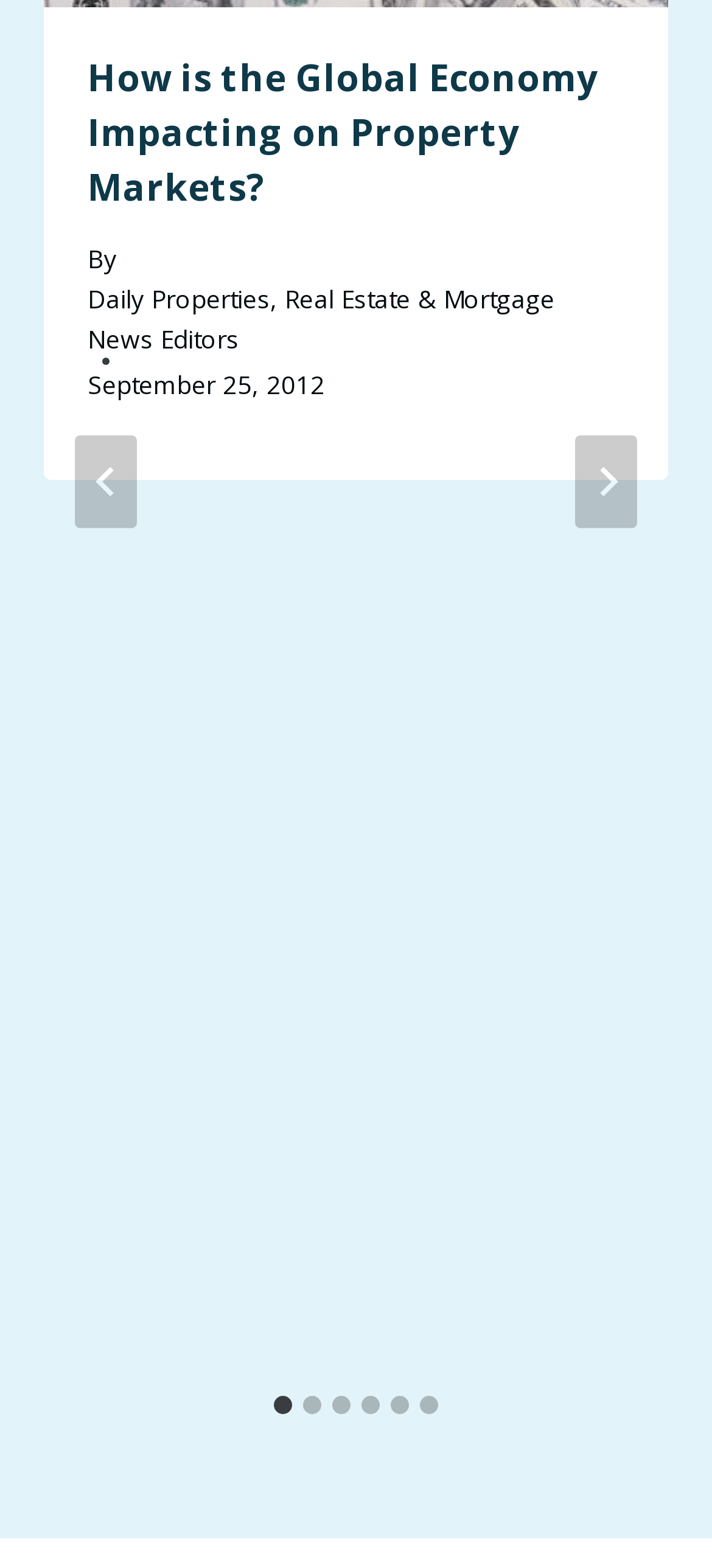What is the purpose of the 'Next' button?
Please provide a single word or phrase answer based on the image.

To go to the next slide